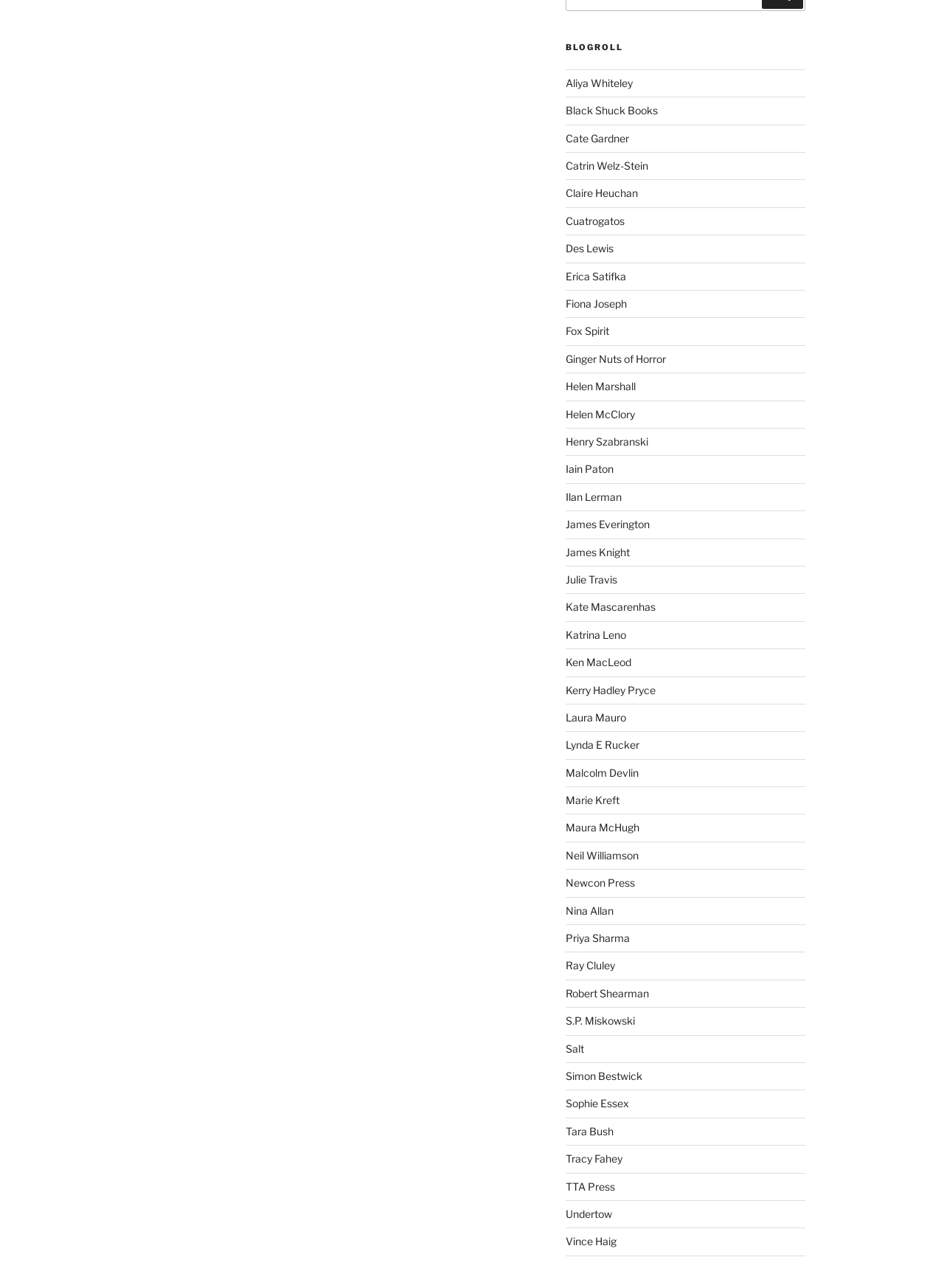Please locate the bounding box coordinates of the region I need to click to follow this instruction: "view Cuatrogatos' website".

[0.599, 0.167, 0.661, 0.176]